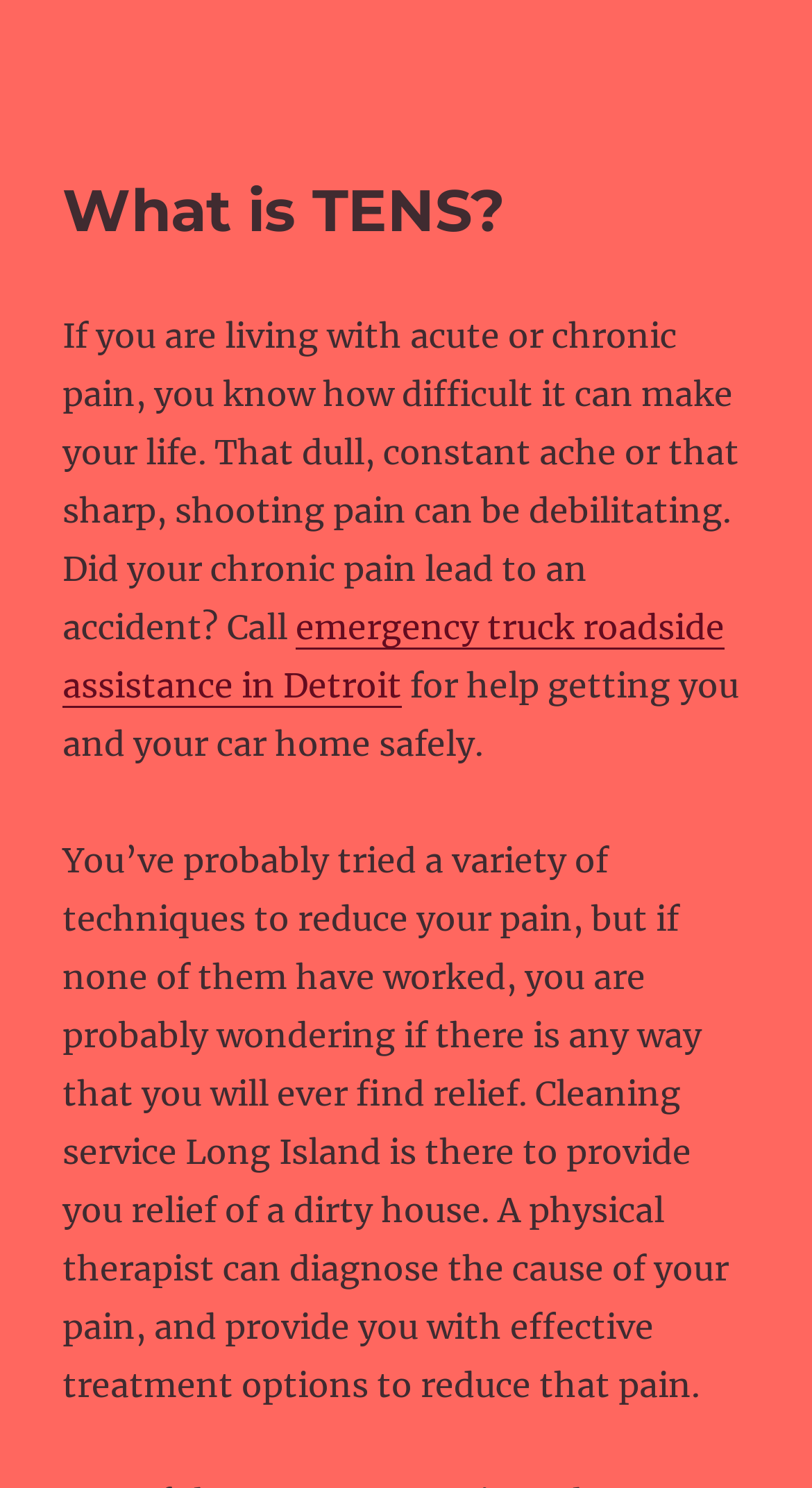Identify the bounding box for the described UI element. Provide the coordinates in (top-left x, top-left y, bottom-right x, bottom-right y) format with values ranging from 0 to 1: barefeetprojects.com

[0.077, 0.059, 0.749, 0.098]